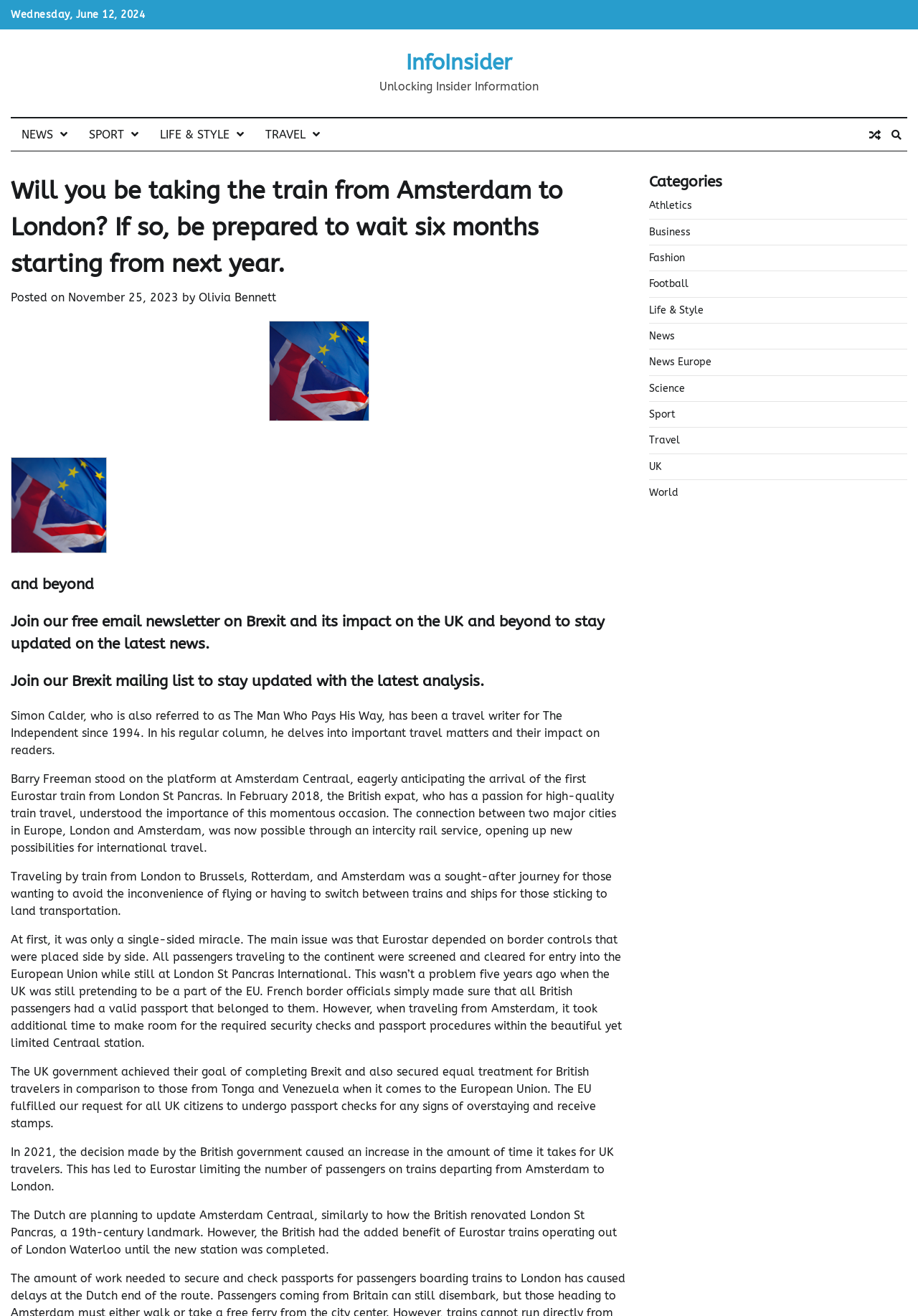Find the bounding box coordinates for the area that should be clicked to accomplish the instruction: "Click on November 25, 2023".

[0.074, 0.221, 0.195, 0.231]